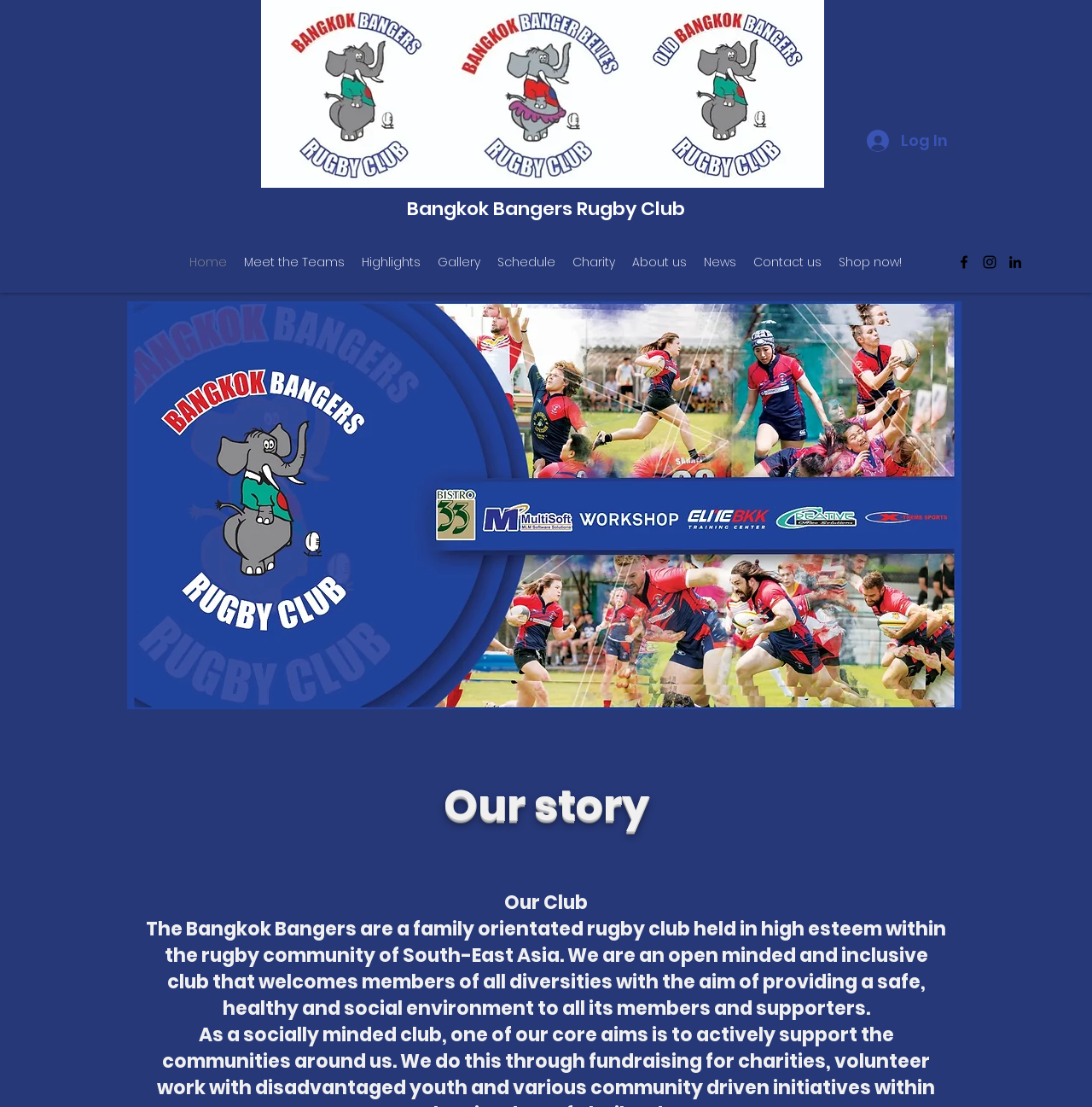Carefully examine the image and provide an in-depth answer to the question: What is the purpose of the 'Log In' button?

The 'Log In' button is likely used to allow users to log in to the website, possibly to access member-only content or to manage their accounts.